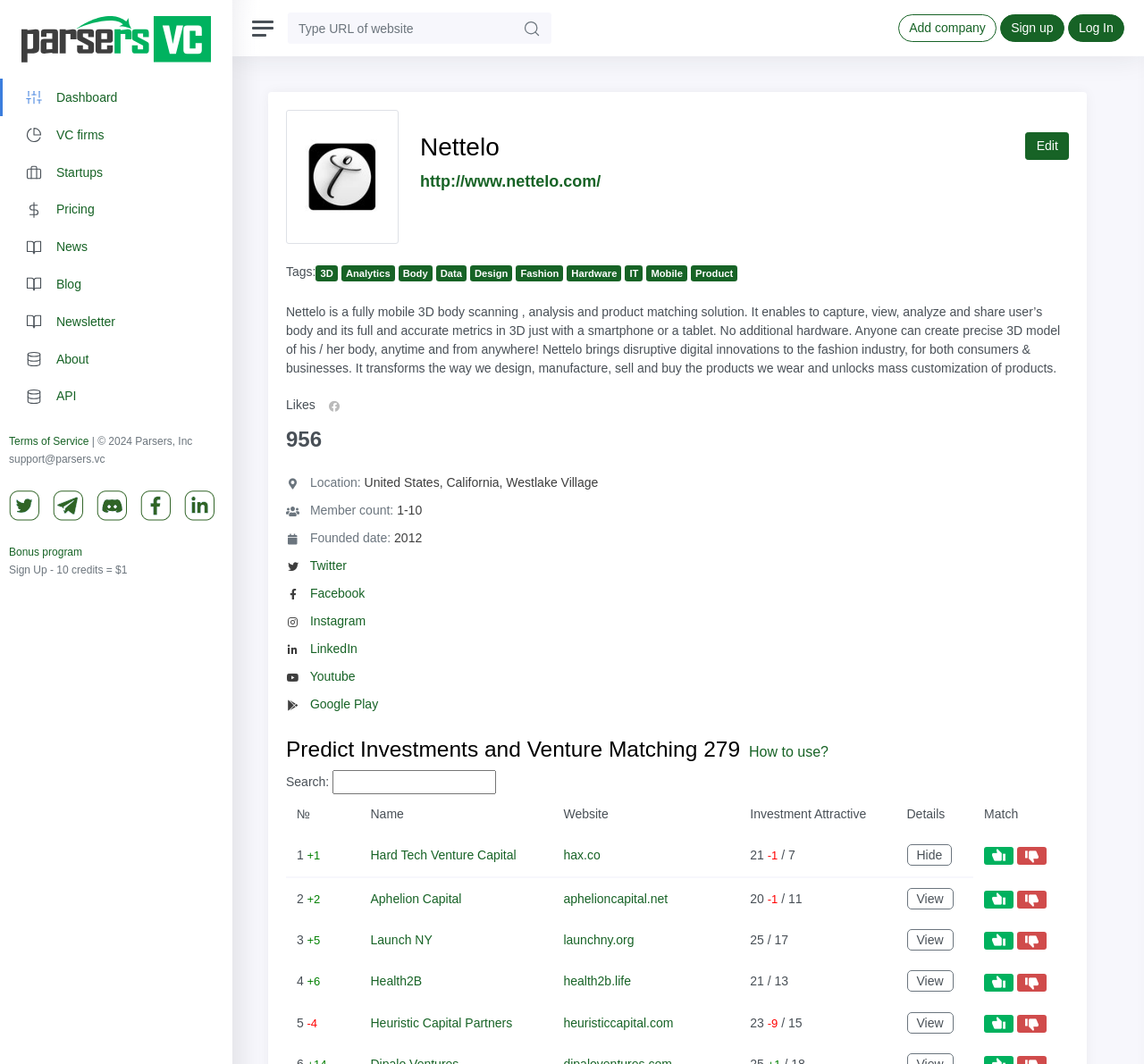Given the webpage screenshot and the description, determine the bounding box coordinates (top-left x, top-left y, bottom-right x, bottom-right y) that define the location of the UI element matching this description: Log In

[0.933, 0.014, 0.983, 0.04]